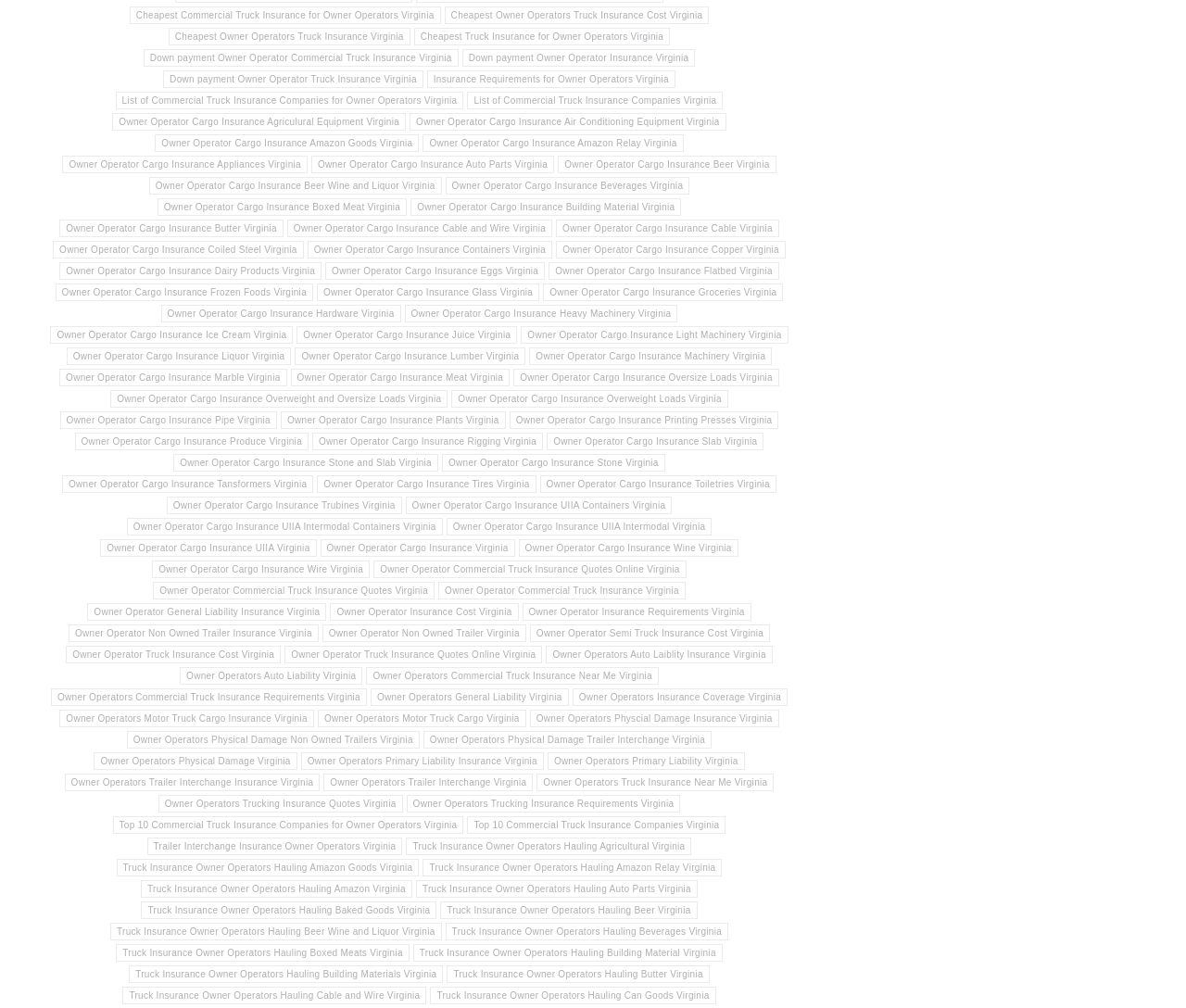Answer the question in one word or a short phrase:
Is there a link about 'Owner Operator Commercial Truck Insurance Quotes Online Virginia'?

Yes